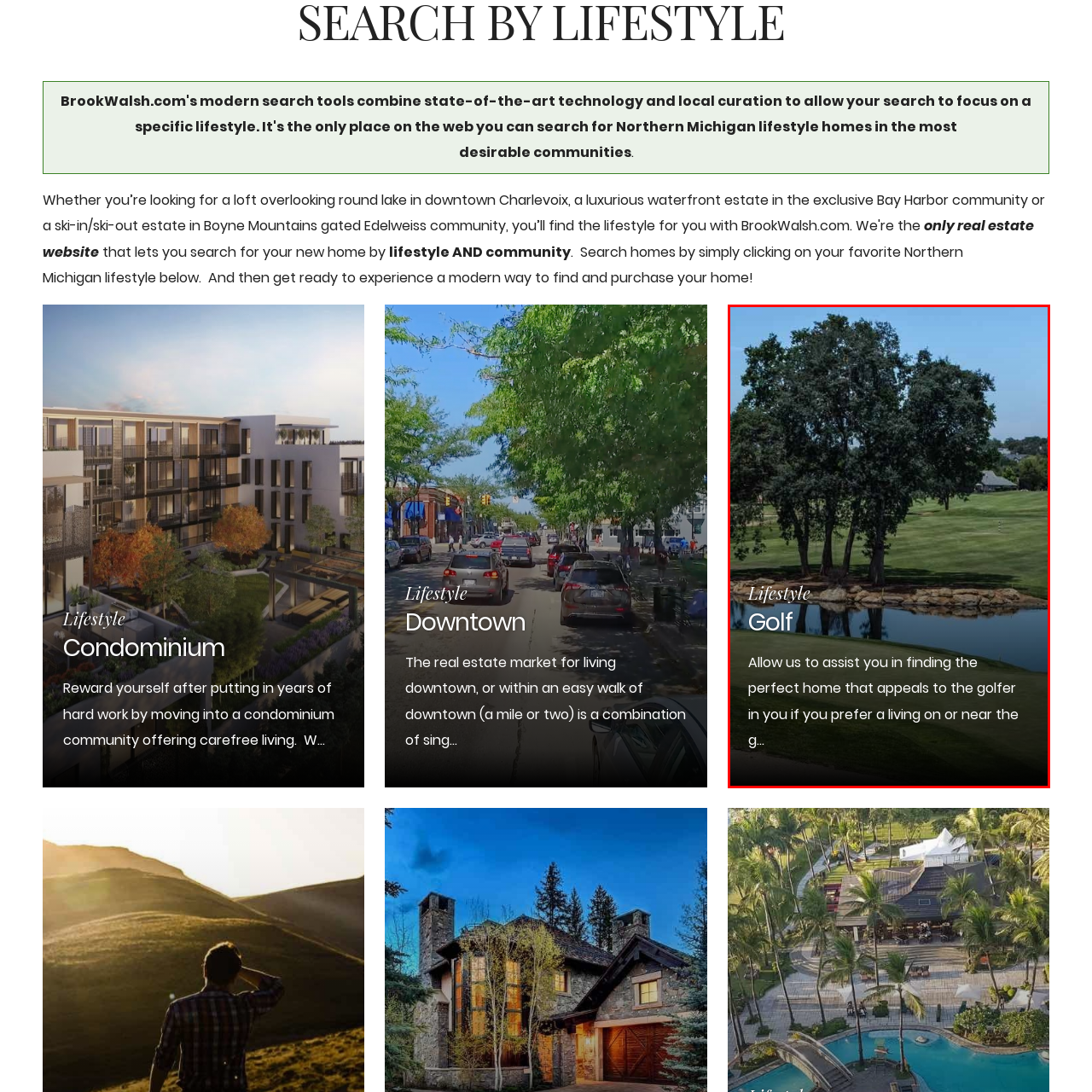Analyze the image surrounded by the red box and respond concisely: What type of landscape is featured in the image?

Serene landscapes